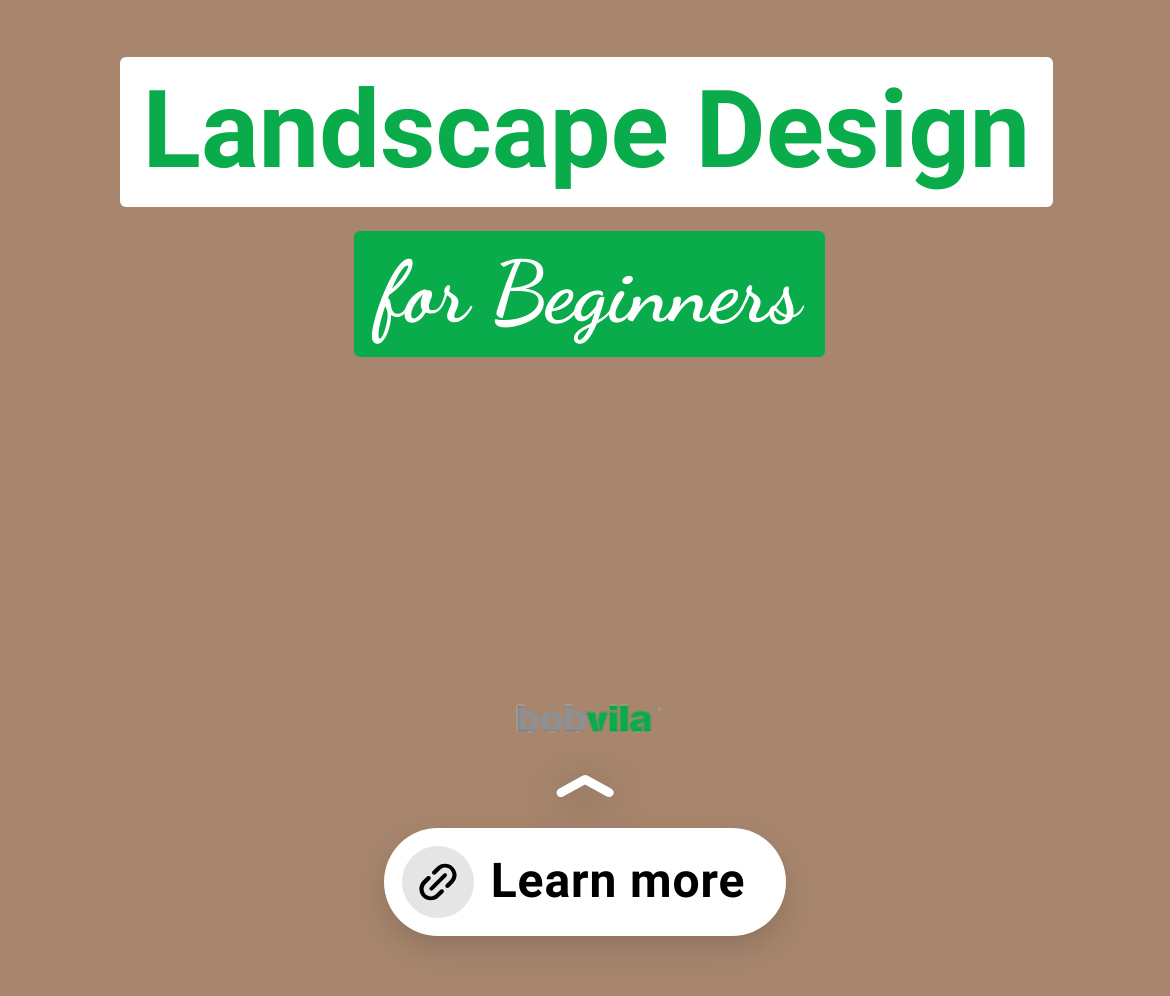Given the description of the UI element: "Learn more", predict the bounding box coordinates in the form of [left, top, right, bottom], with each value being a float between 0 and 1.

[0.0, 0.777, 1.0, 1.0]